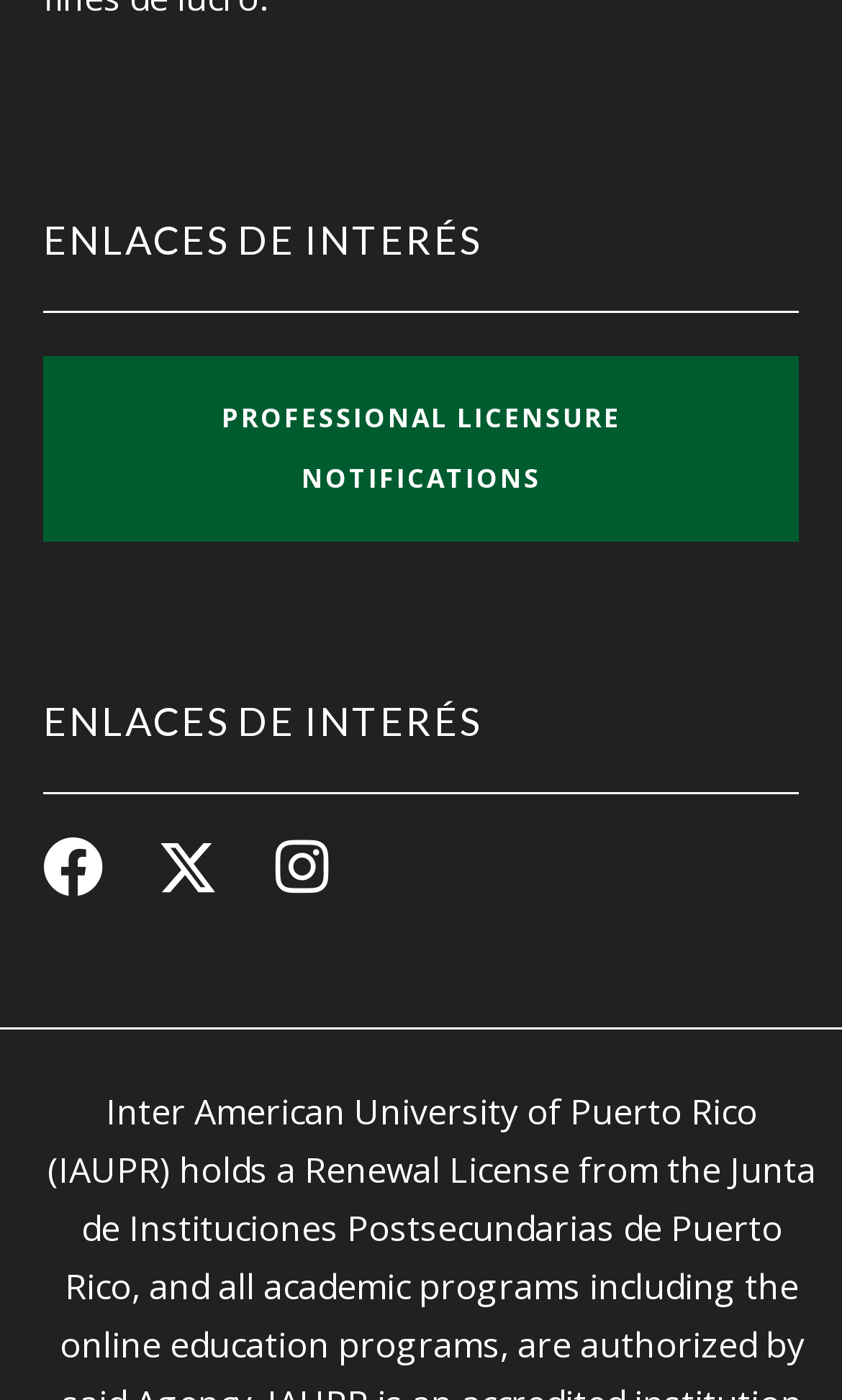Locate the UI element described by Nieka Ranises in the provided webpage screenshot. Return the bounding box coordinates in the format (top-left x, top-left y, bottom-right x, bottom-right y), ensuring all values are between 0 and 1.

None